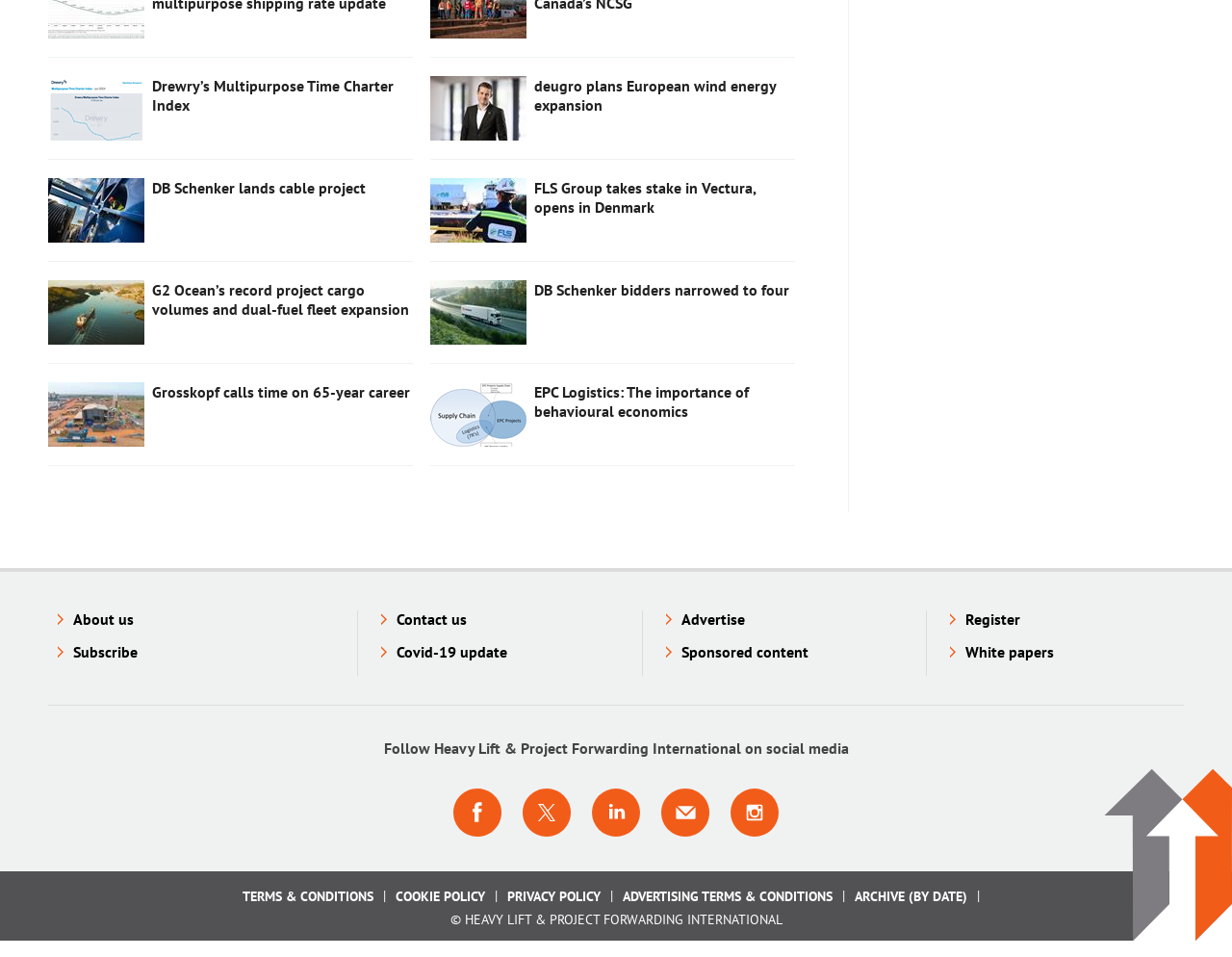Bounding box coordinates should be provided in the format (top-left x, top-left y, bottom-right x, bottom-right y) with all values between 0 and 1. Identify the bounding box for this UI element: Register

[0.784, 0.637, 0.828, 0.657]